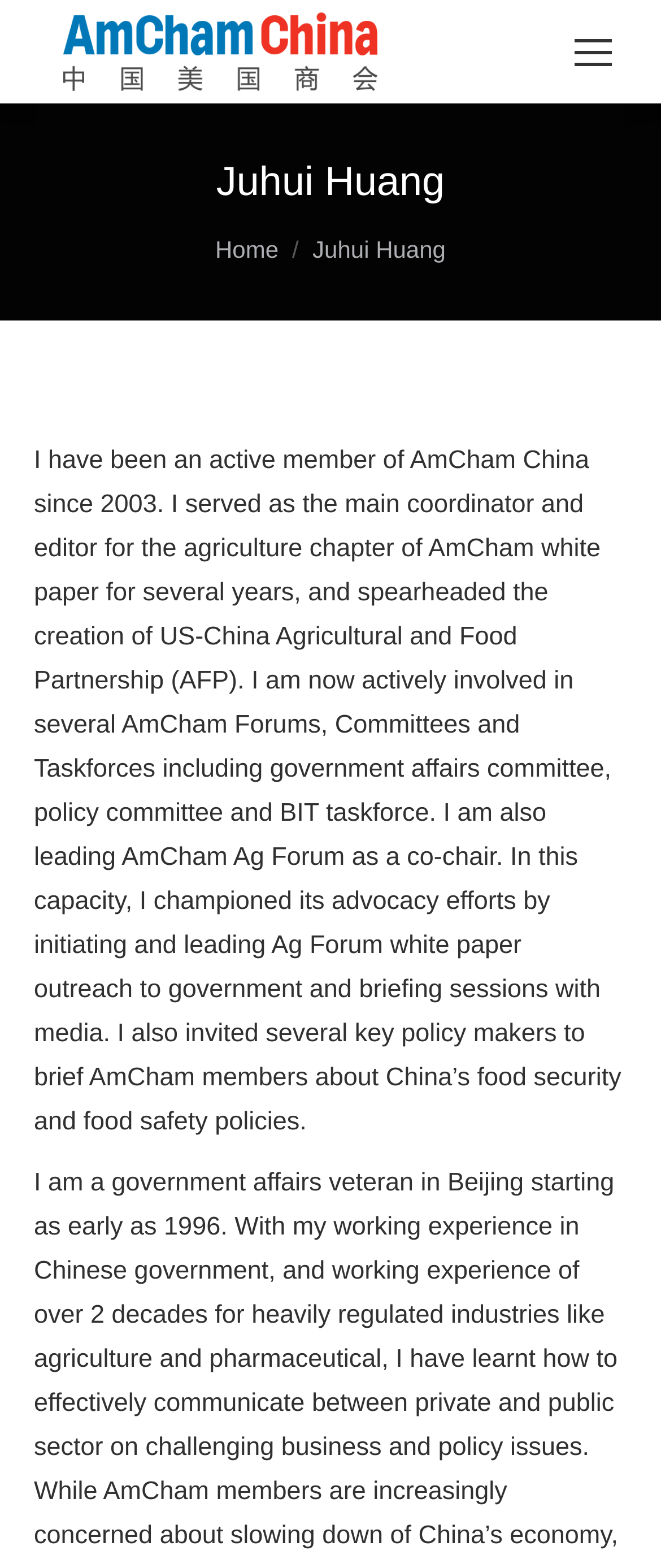What is the position of Juhui Huang in the Ag Forum?
Based on the image, give a one-word or short phrase answer.

Co-chair